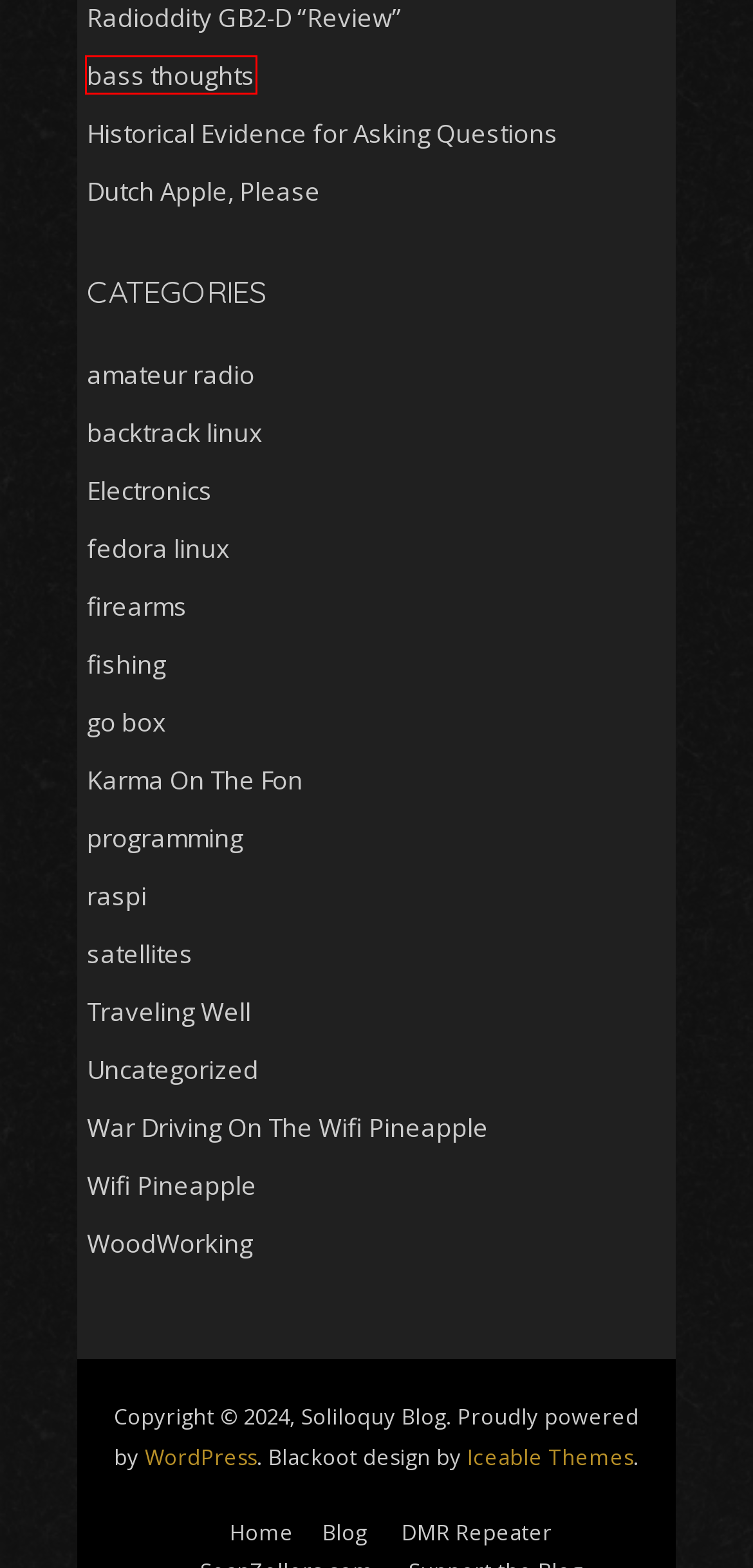You are provided with a screenshot of a webpage that has a red bounding box highlighting a UI element. Choose the most accurate webpage description that matches the new webpage after clicking the highlighted element. Here are your choices:
A. raspi – Soliloquy Blog
B. amateur radio – Soliloquy Blog
C. satellites – Soliloquy Blog
D. Uncategorized – Soliloquy Blog
E. bass thoughts – Soliloquy Blog
F. fedora linux – Soliloquy Blog
G. go box – Soliloquy Blog
H. Electronics – Soliloquy Blog

E